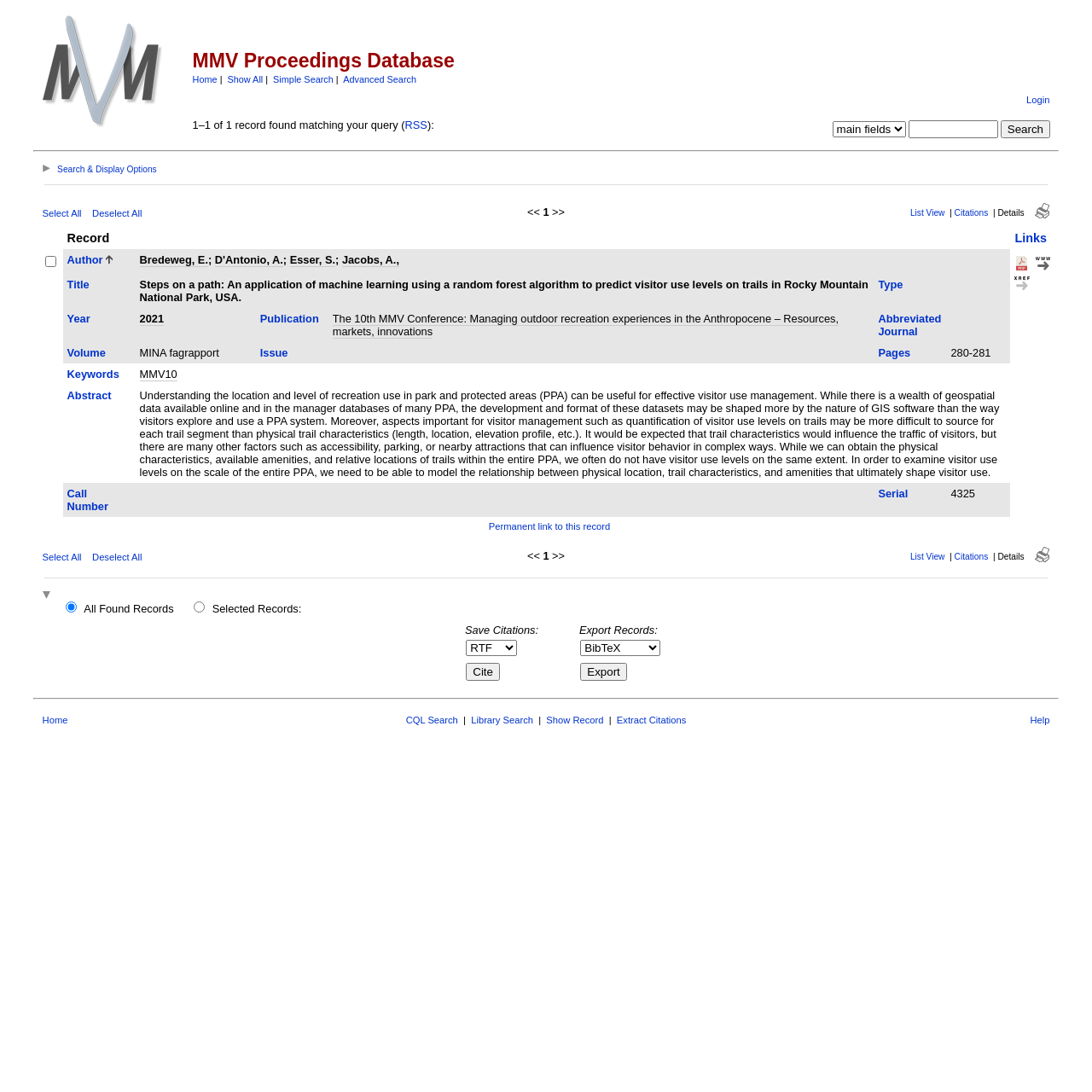What is the publication year of the proceeding?
Analyze the image and deliver a detailed answer to the question.

The publication year of the proceeding is displayed in the table that displays the database results, in the fourth column, where it says '2021'.